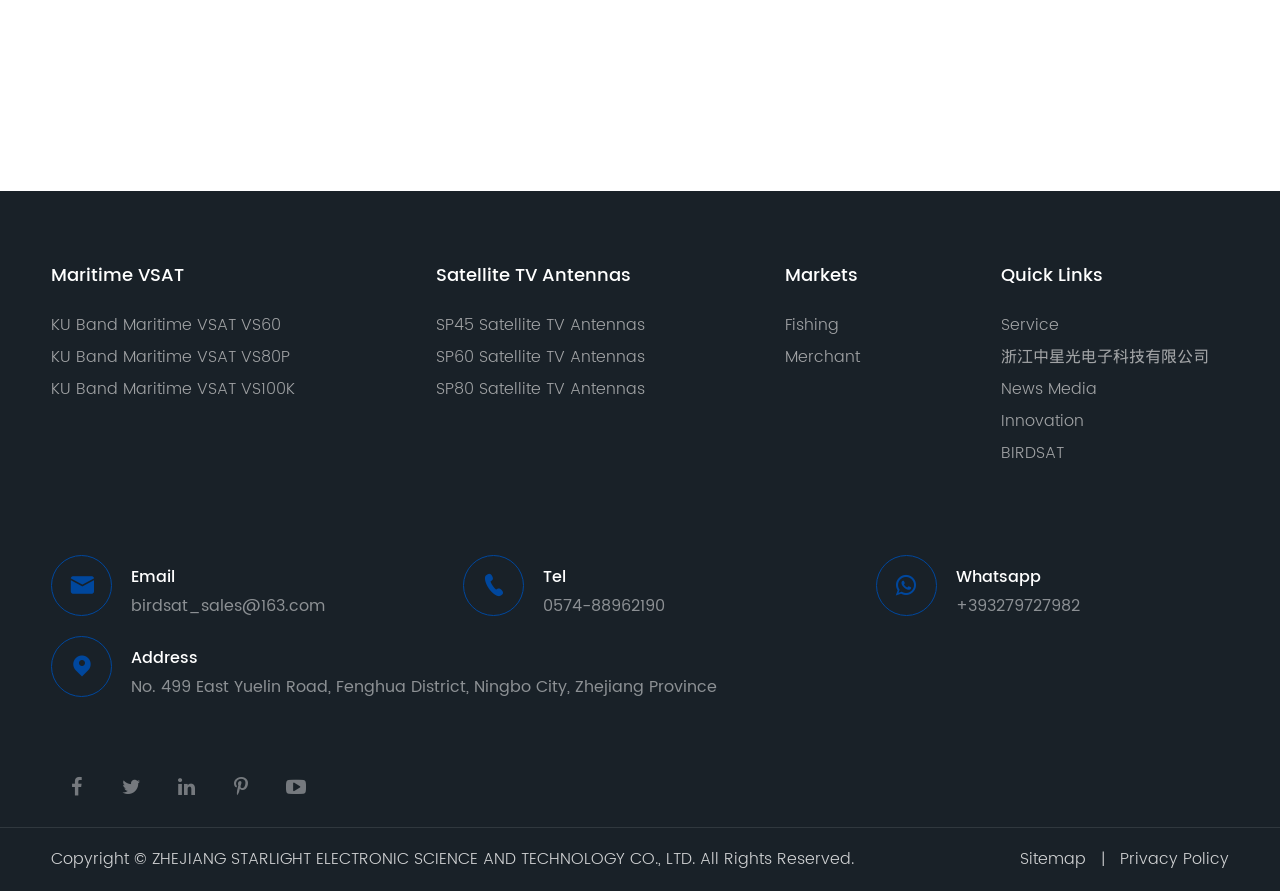Please identify the bounding box coordinates of the area I need to click to accomplish the following instruction: "Send an email to birdsat_sales@163.com".

[0.103, 0.666, 0.254, 0.695]